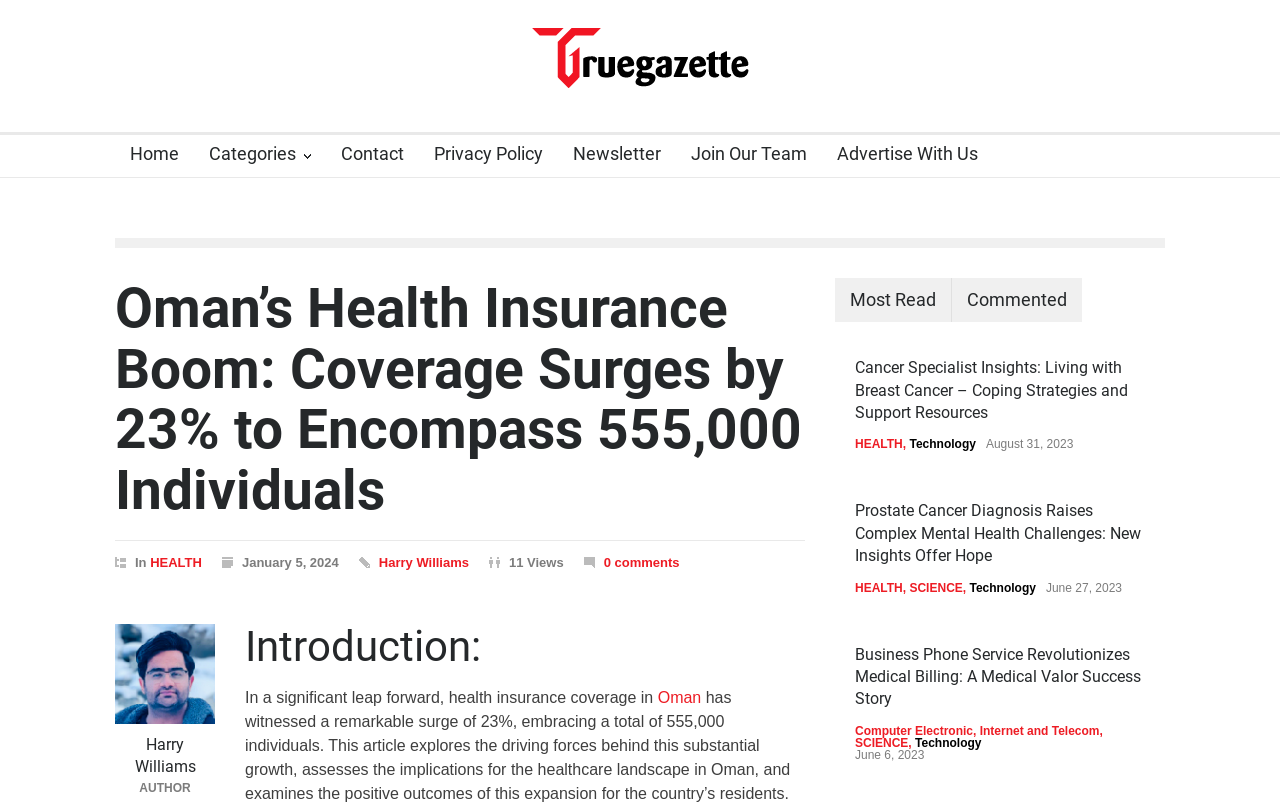Can you pinpoint the bounding box coordinates for the clickable element required for this instruction: "Read the article 'Oman’s Health Insurance Boom: Coverage Surges by 23% to Encompass 555,000 Individuals'"? The coordinates should be four float numbers between 0 and 1, i.e., [left, top, right, bottom].

[0.09, 0.344, 0.627, 0.65]